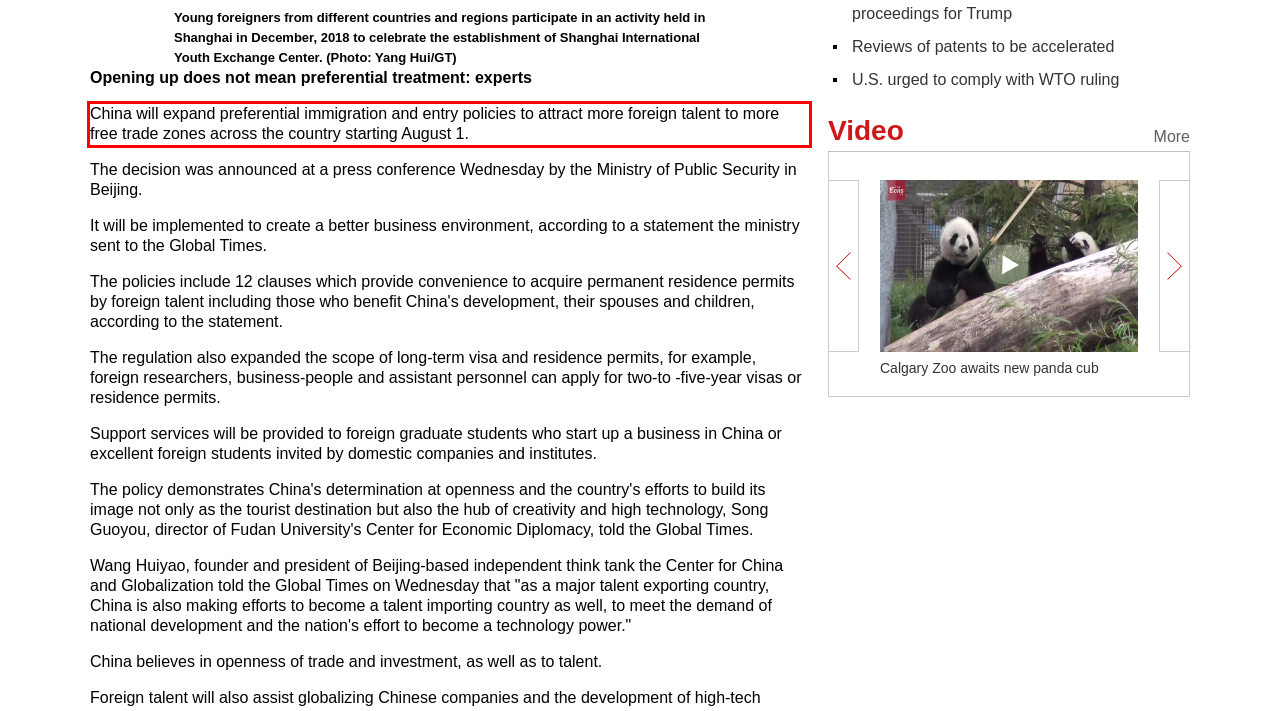Examine the screenshot of the webpage, locate the red bounding box, and generate the text contained within it.

China will expand preferential immigration and entry policies to attract more foreign talent to more free trade zones across the country starting August 1.